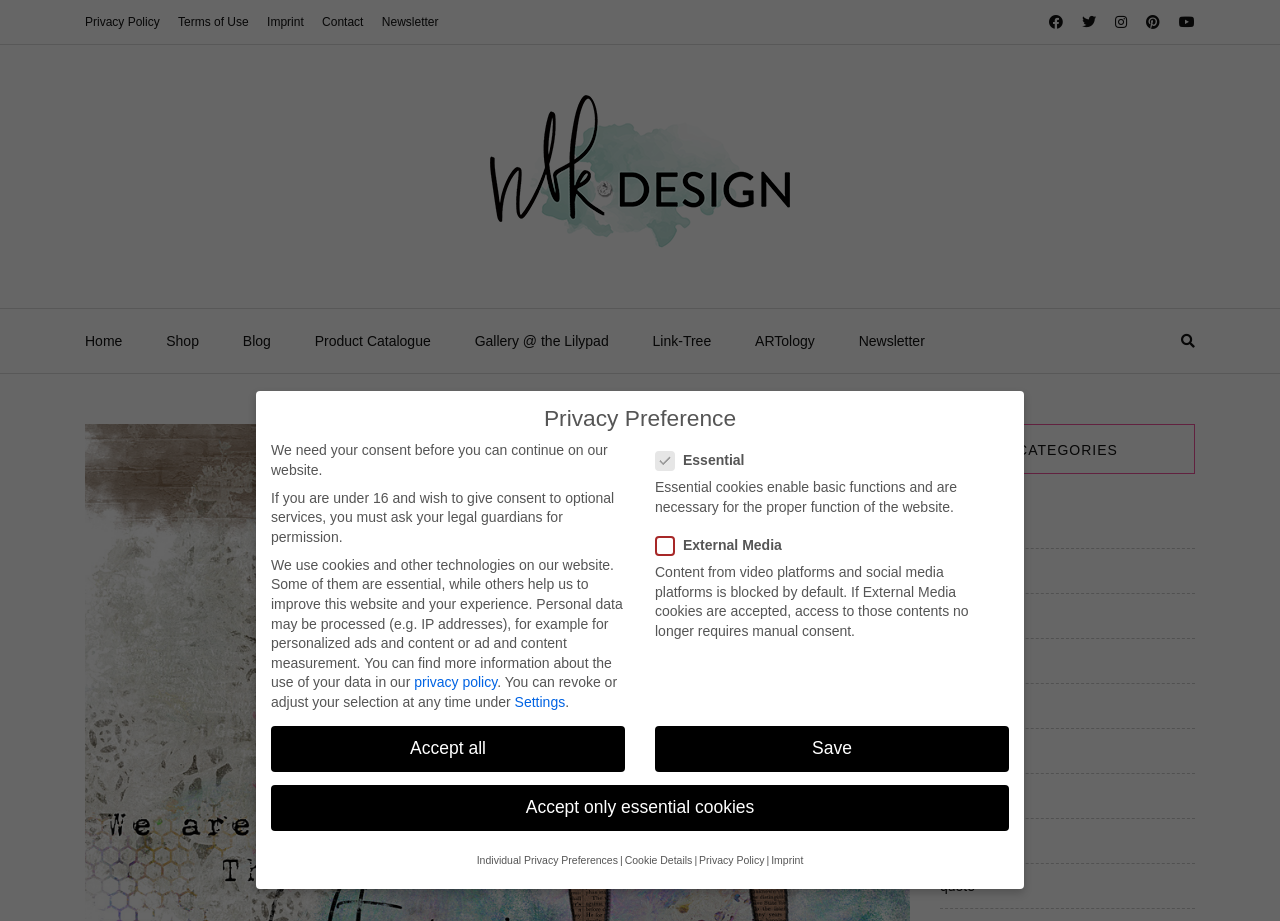Please reply with a single word or brief phrase to the question: 
What is the name of the website?

NBK-Design